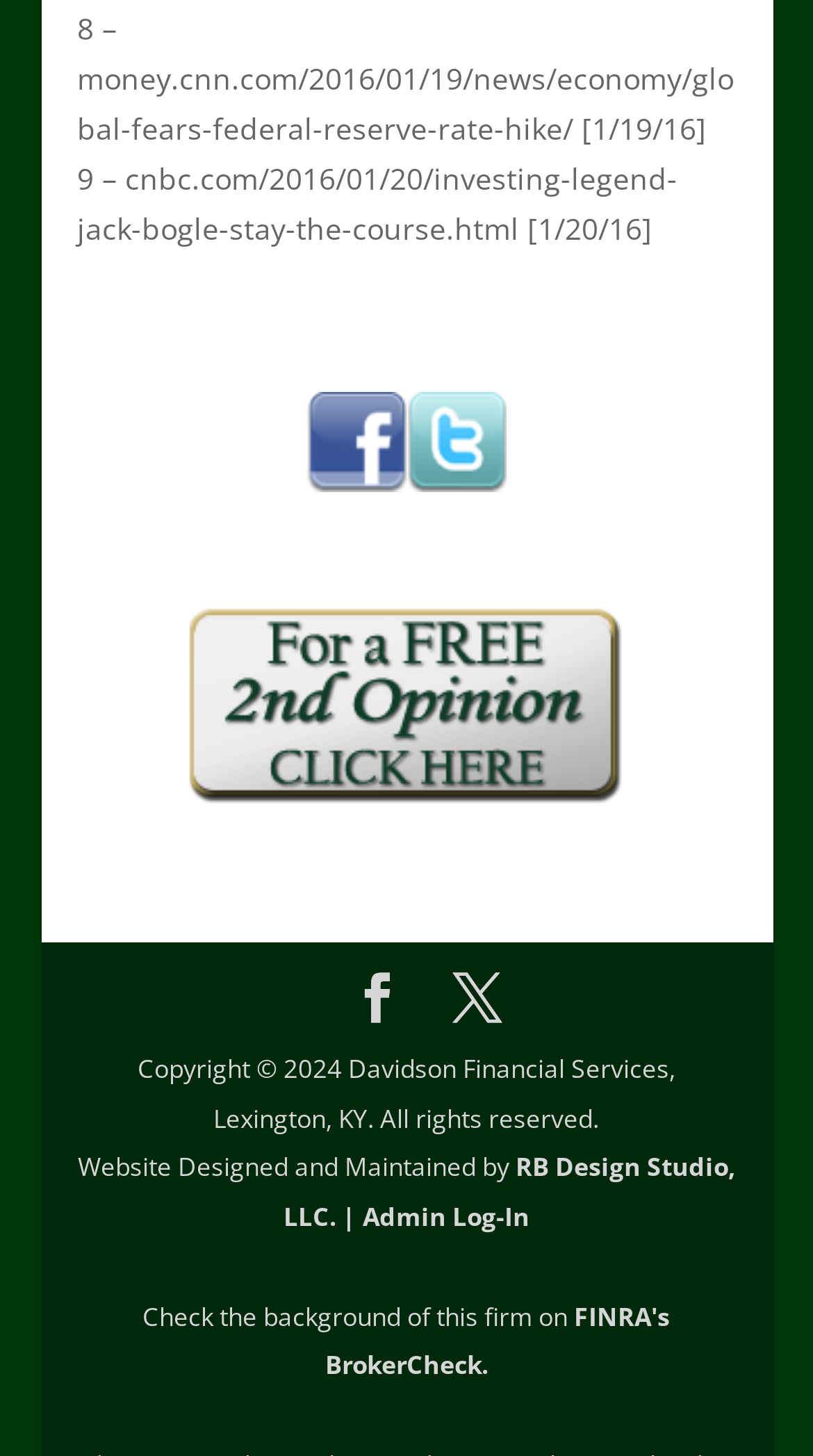What is the date of the first news article?
Please provide a comprehensive and detailed answer to the question.

I found the date by looking at the first StaticText element, which contains the text '8 – money.cnn.com/2016/01/19/news/economy/global-fears-federal-reserve-rate-hike/ [1/19/16]'.